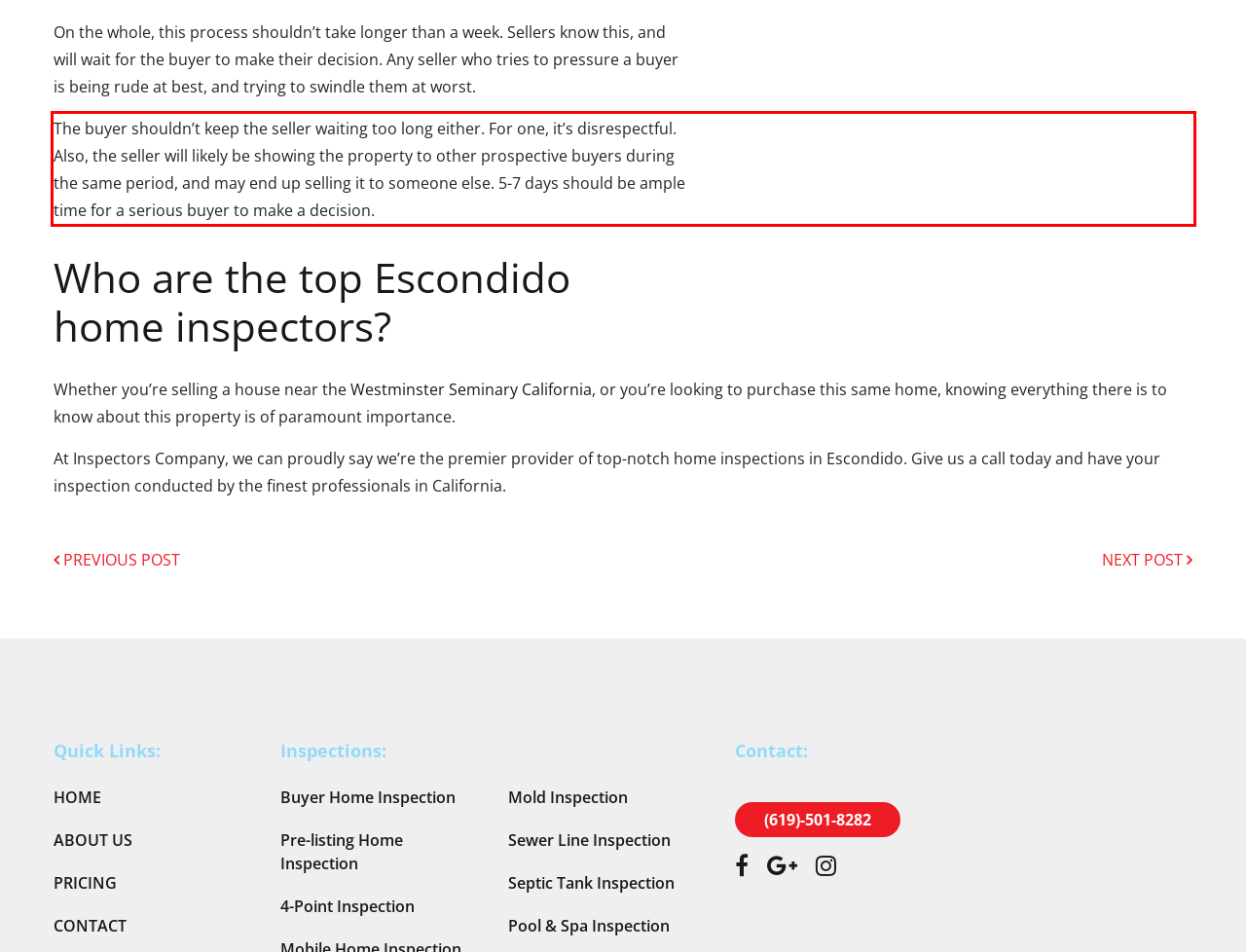Please recognize and transcribe the text located inside the red bounding box in the webpage image.

The buyer shouldn’t keep the seller waiting too long either. For one, it’s disrespectful. Also, the seller will likely be showing the property to other prospective buyers during the same period, and may end up selling it to someone else. 5-7 days should be ample time for a serious buyer to make a decision.